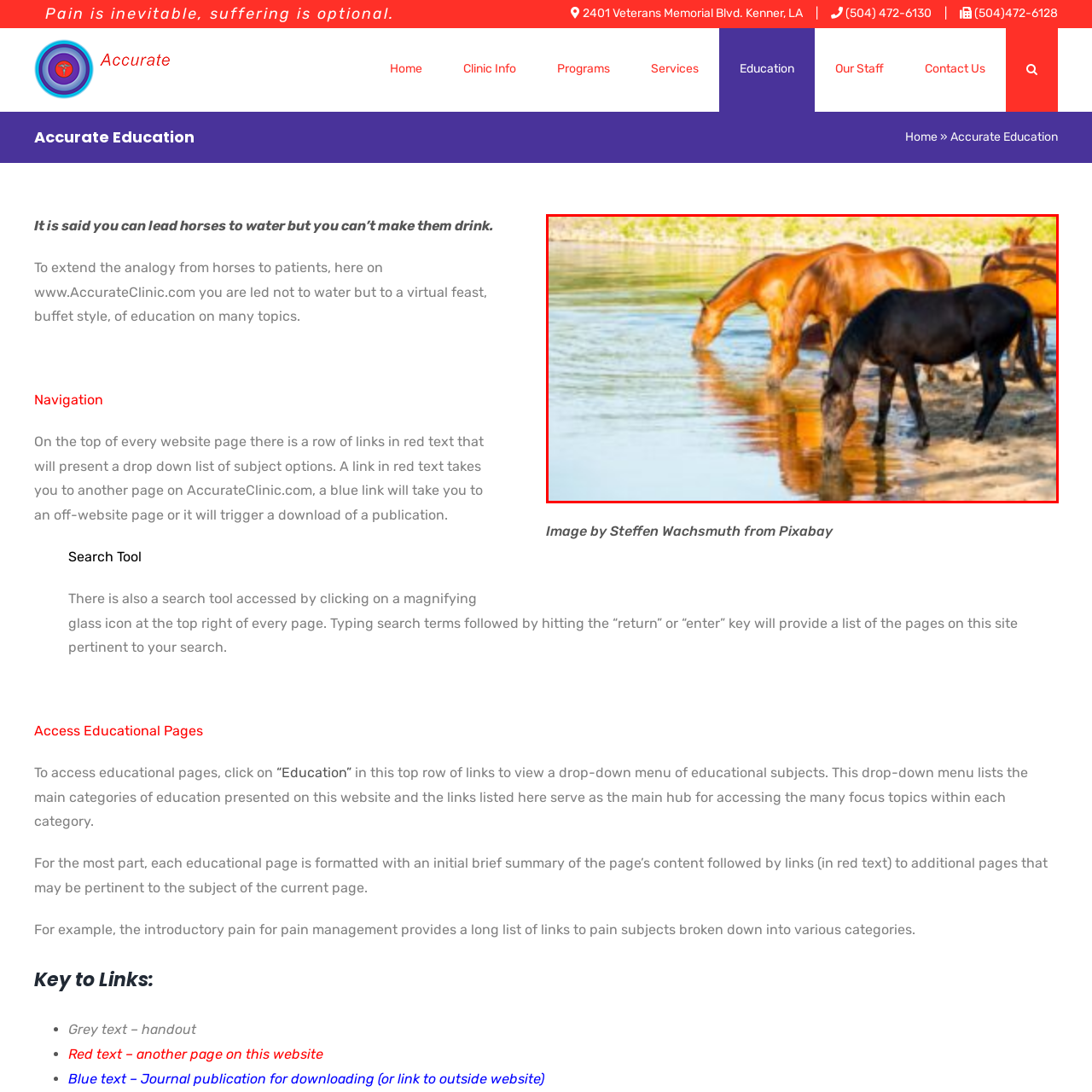Provide a thorough description of the scene depicted within the red bounding box.

The image features several horses wading into a serene body of water, their reflections shimmering on the surface. The scene captures two horses, one black and one orange-brown, as they lean in to drink, showcasing the tranquil interaction between nature and these majestic animals. This picturesque moment evokes the famous saying, "You can lead horses to water but you can’t make them drink," inviting viewers to reflect on the significance of choice and autonomy in the journey to understanding and education. The backdrop of greenery adds to the peaceful ambiance, enhancing the connection between the horses and their environment. This image is accompanied by a quote suggesting that while opportunities for learning are presented, the ultimate decision to engage rests with the individual.